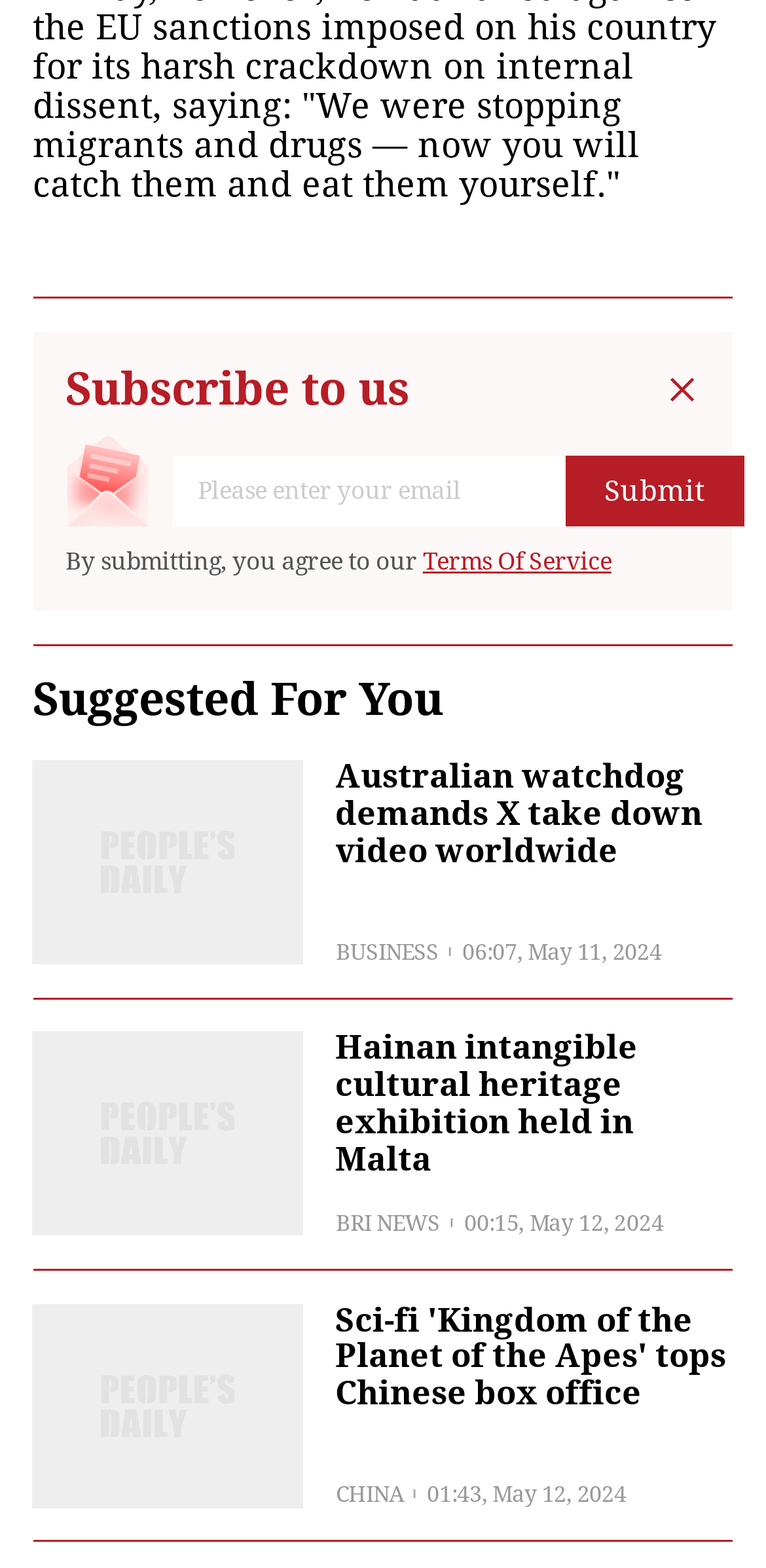Using the details in the image, give a detailed response to the question below:
What is the date of the latest news article?

The latest news article has a timestamp of '00:15, May 12, 2024', indicating that it was published on May 12, 2024.